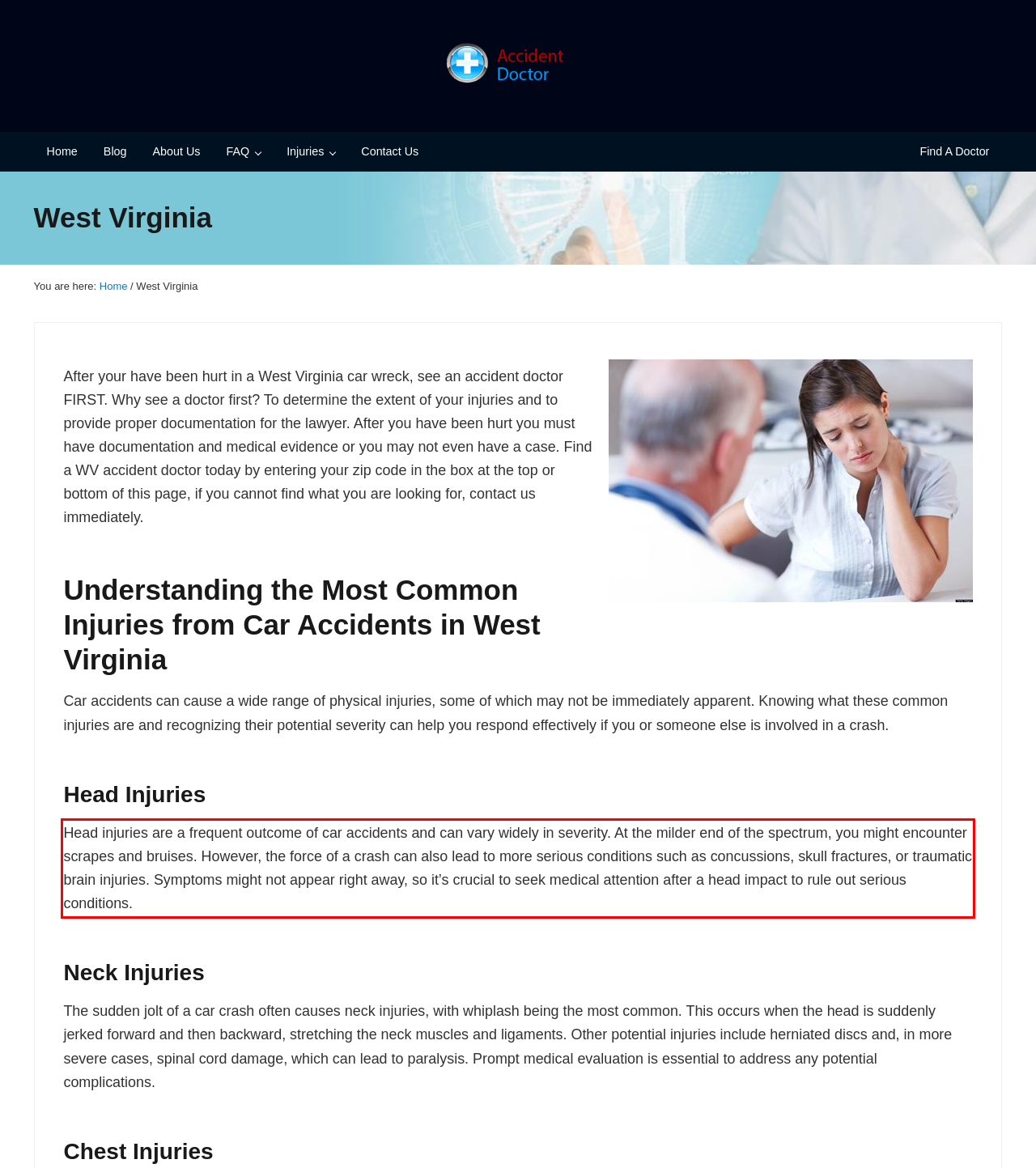Given a webpage screenshot, locate the red bounding box and extract the text content found inside it.

Head injuries are a frequent outcome of car accidents and can vary widely in severity. At the milder end of the spectrum, you might encounter scrapes and bruises. However, the force of a crash can also lead to more serious conditions such as concussions, skull fractures, or traumatic brain injuries. Symptoms might not appear right away, so it’s crucial to seek medical attention after a head impact to rule out serious conditions.